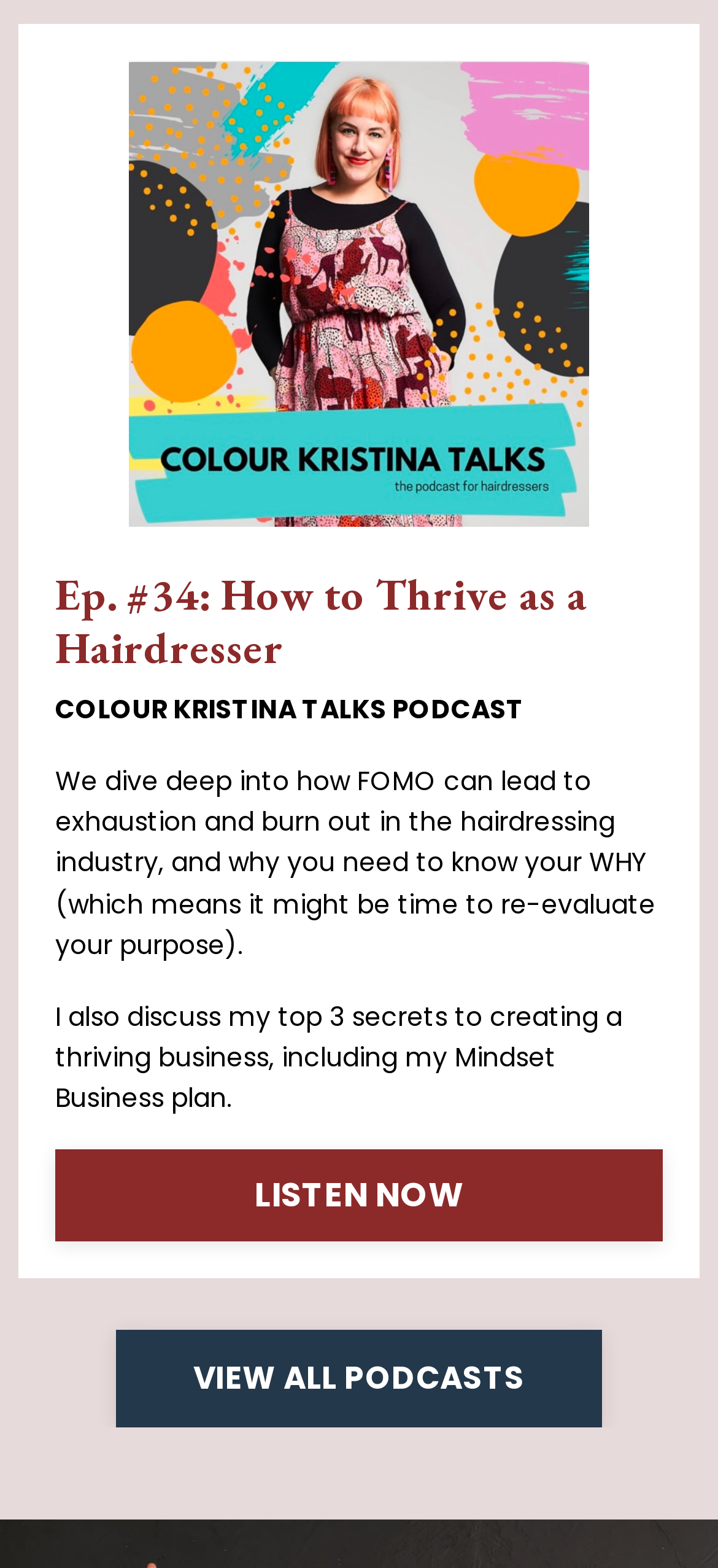Please examine the image and answer the question with a detailed explanation:
What is the alternative action to 'LISTEN NOW'?

The alternative action to 'LISTEN NOW' is 'VIEW ALL PODCASTS', which is presented as a separate button below the episode description, suggesting that users can choose to view all available podcasts instead of listening to the current episode.